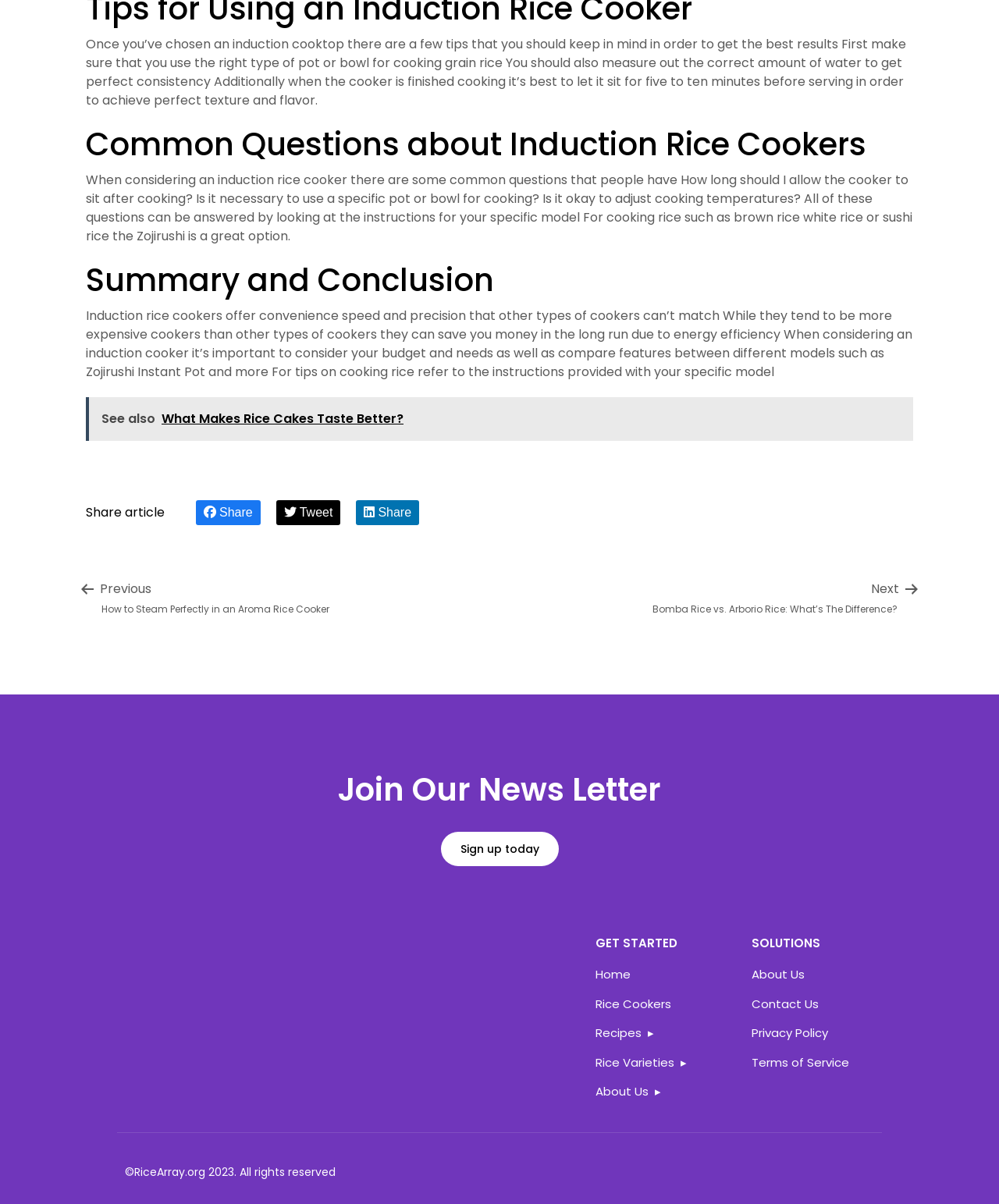Could you highlight the region that needs to be clicked to execute the instruction: "Click on 'Home'"?

[0.596, 0.803, 0.631, 0.816]